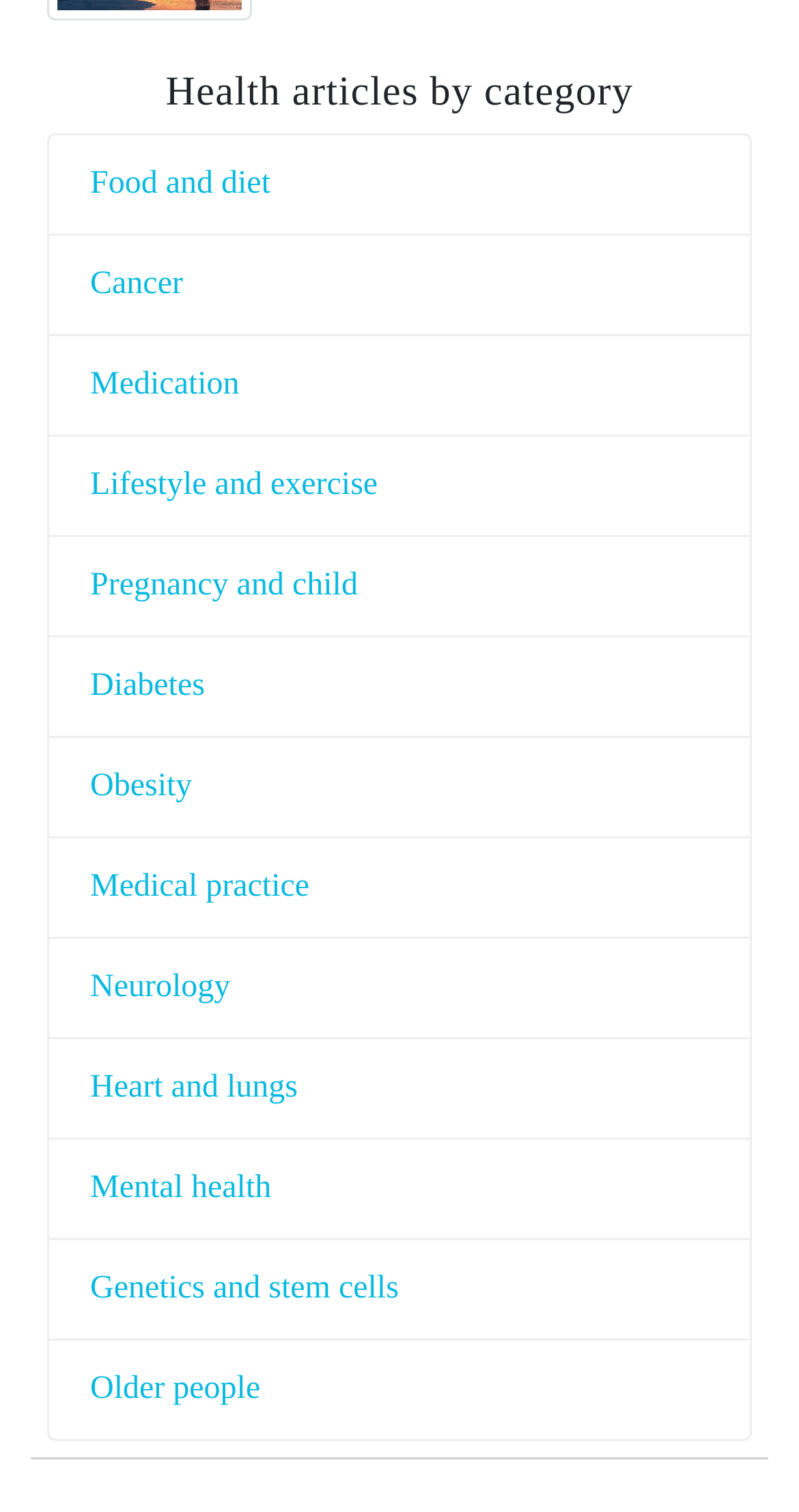Using the provided element description: "Email Us", identify the bounding box coordinates. The coordinates should be four floats between 0 and 1 in the order [left, top, right, bottom].

None